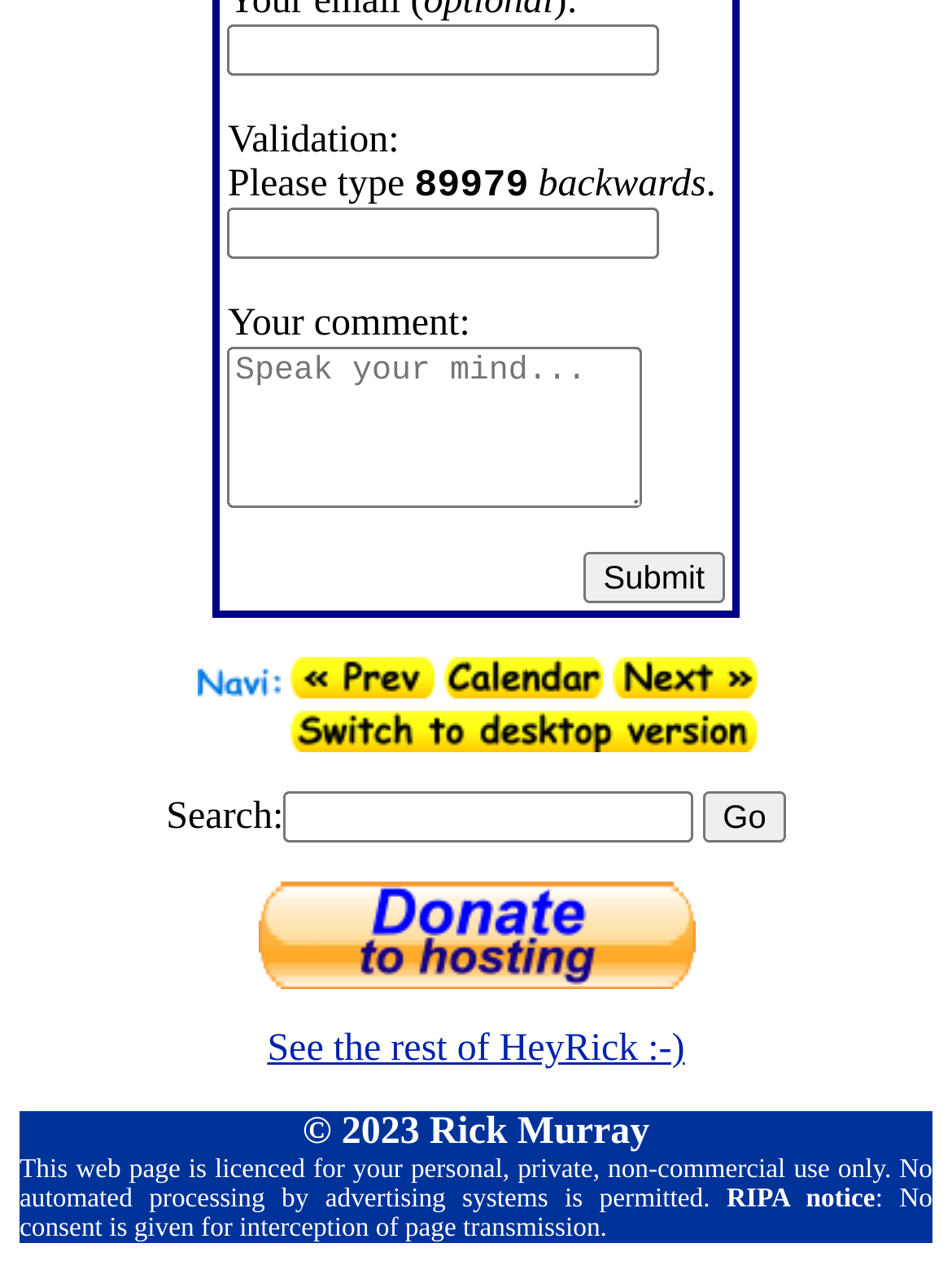What is the copyright information for?
Please provide an in-depth and detailed response to the question.

The copyright information, which includes the text '© 2023 Rick Murray', is a notice that indicates the website's content is protected by copyright law. It informs users that the content is owned by Rick Murray and may not be used without permission.